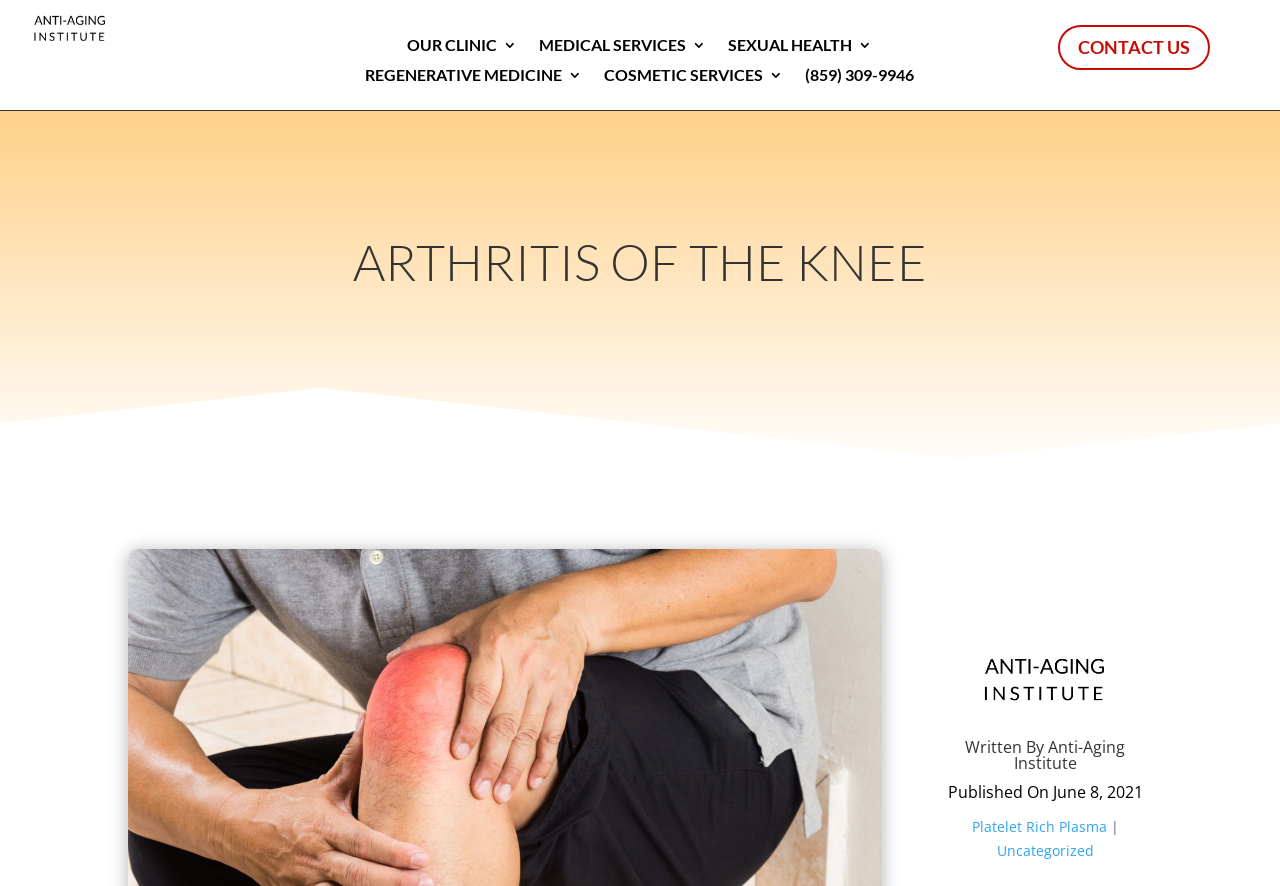Find the bounding box coordinates of the clickable area that will achieve the following instruction: "Log in to the app".

None